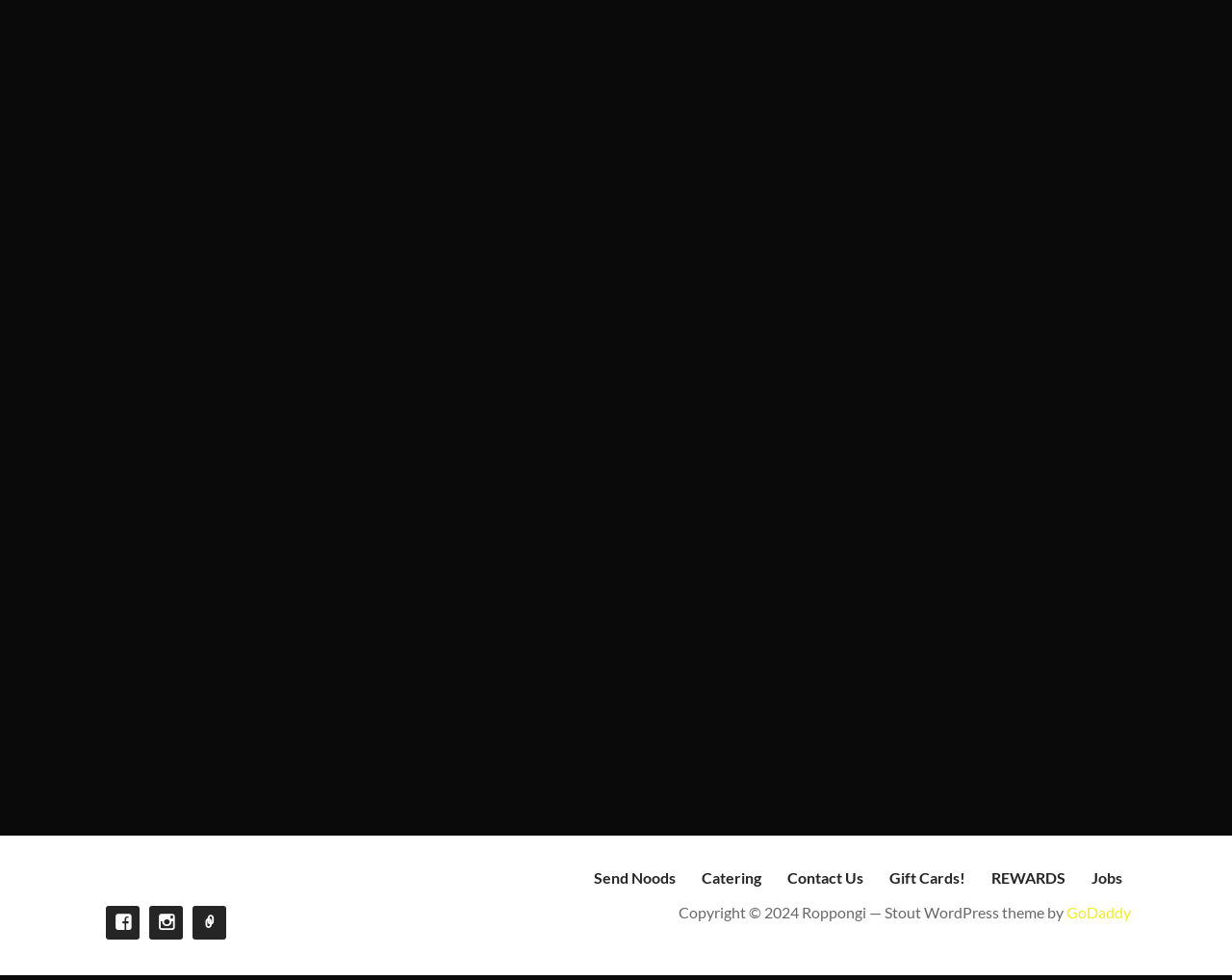Give a concise answer using only one word or phrase for this question:
What is the year of copyright mentioned at the bottom of the page?

2024